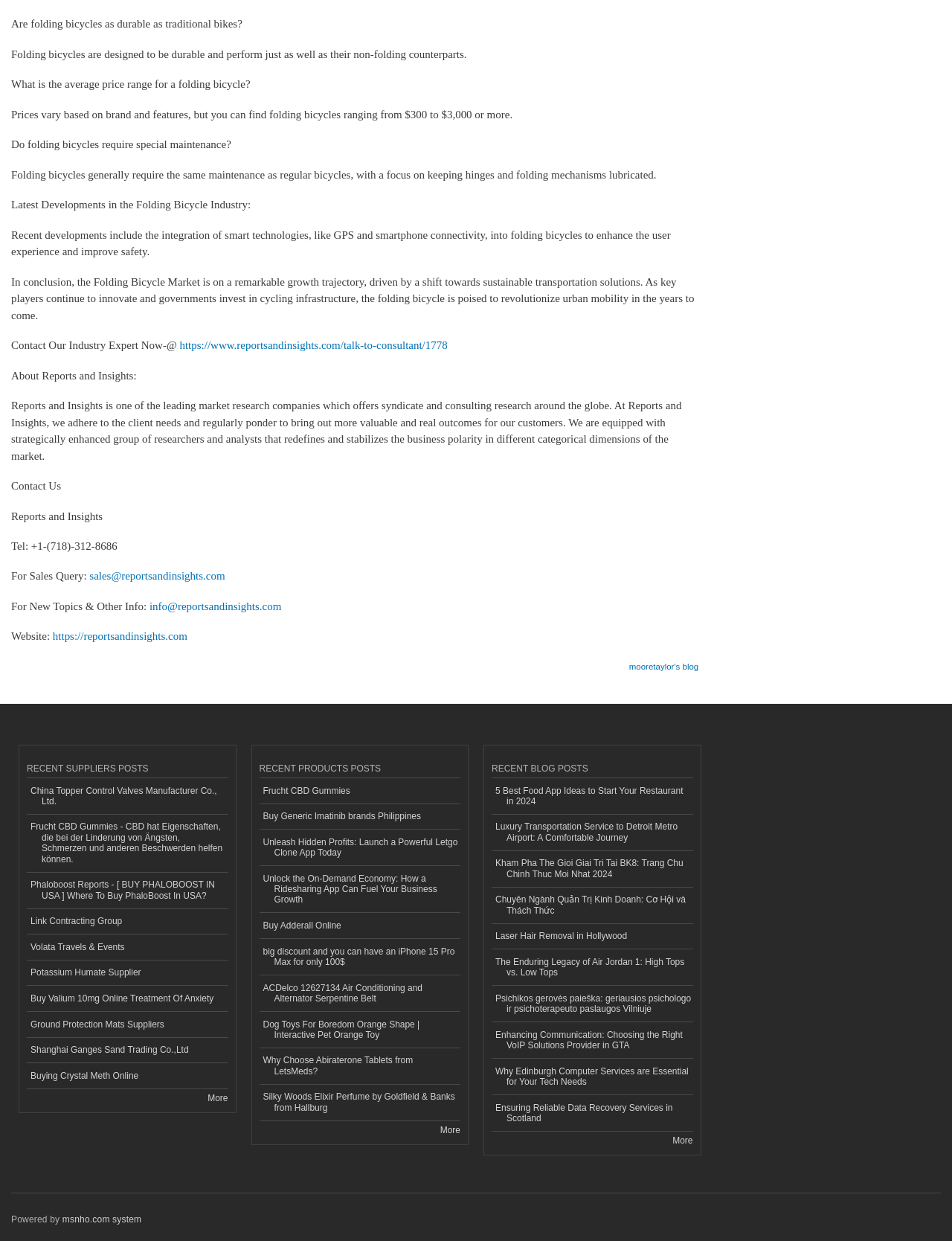What is the purpose of Reports and Insights?
Make sure to answer the question with a detailed and comprehensive explanation.

Reports and Insights is a market research company that offers syndicate and consulting research around the globe, adhering to client needs and providing valuable and real outcomes for customers.